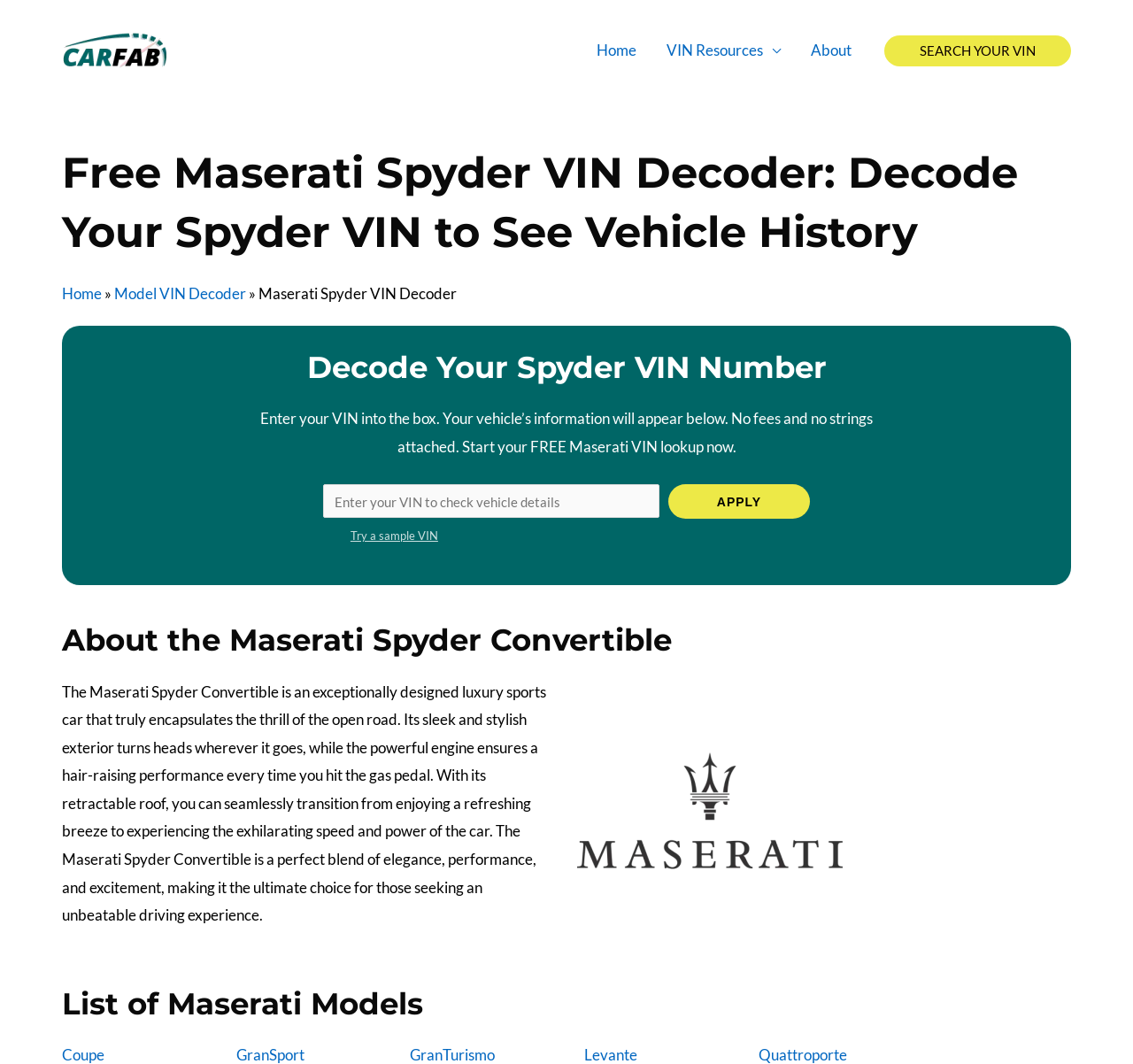Please find the bounding box coordinates for the clickable element needed to perform this instruction: "Click the 'APPLY' button".

[0.59, 0.455, 0.715, 0.488]